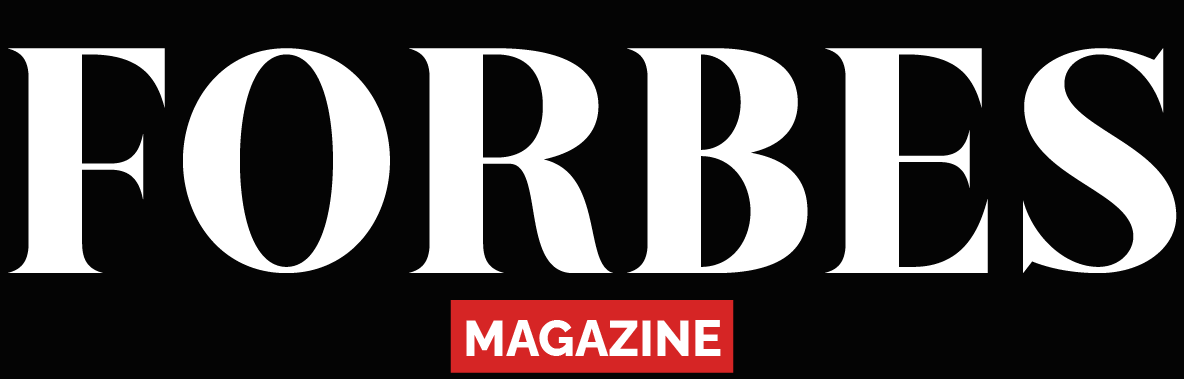Illustrate the image with a detailed caption.

The image features the iconic logo of "Forbes Magazine," prominently displaying the word "FORBES" in bold, capital letters with a sophisticated typeface that conveys authority and prestige. Below this, the word "MAGAZINE" is presented in a striking red box, enhancing the overall visual impact. The black background contrasts sharply with the white lettering, creating a sleek and professional appearance. This design epitomizes the magazine’s reputation for delivering high-quality content on business, finance, and influential personalities.